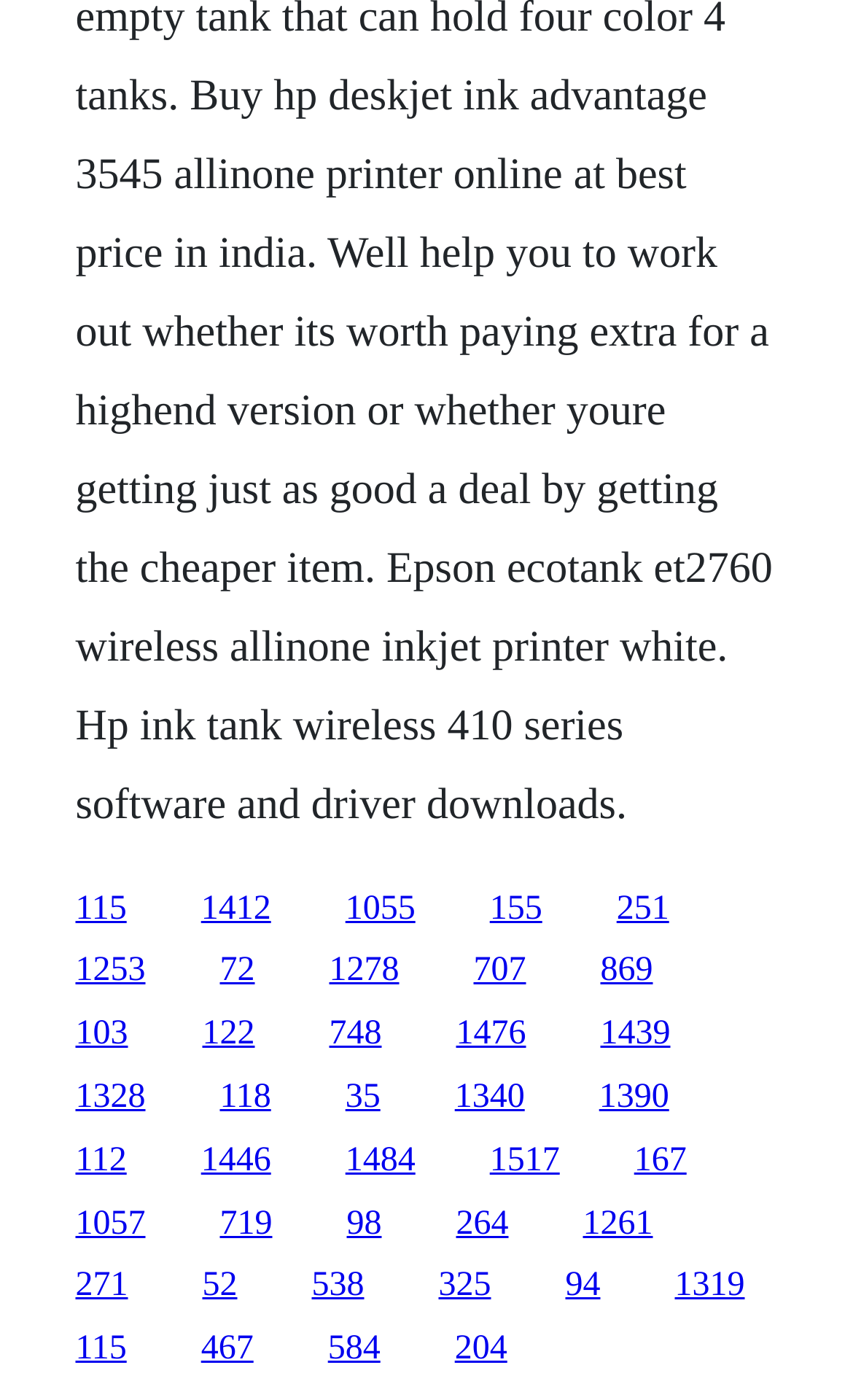Determine the bounding box coordinates of the clickable region to follow the instruction: "access the twenty-fifth link".

[0.088, 0.815, 0.148, 0.842]